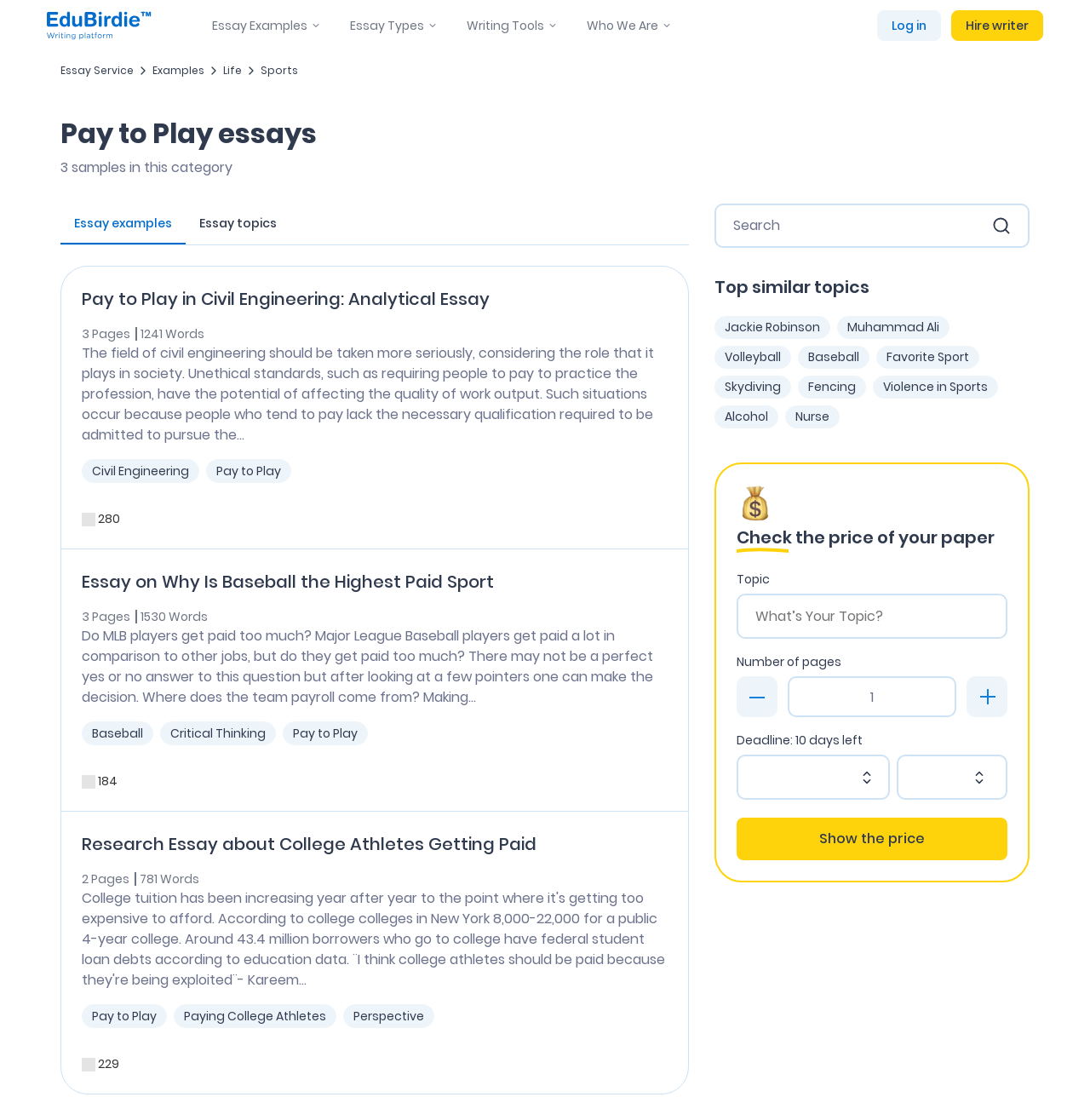Please specify the bounding box coordinates of the clickable region to carry out the following instruction: "Click on Beaminster". The coordinates should be four float numbers between 0 and 1, in the format [left, top, right, bottom].

None